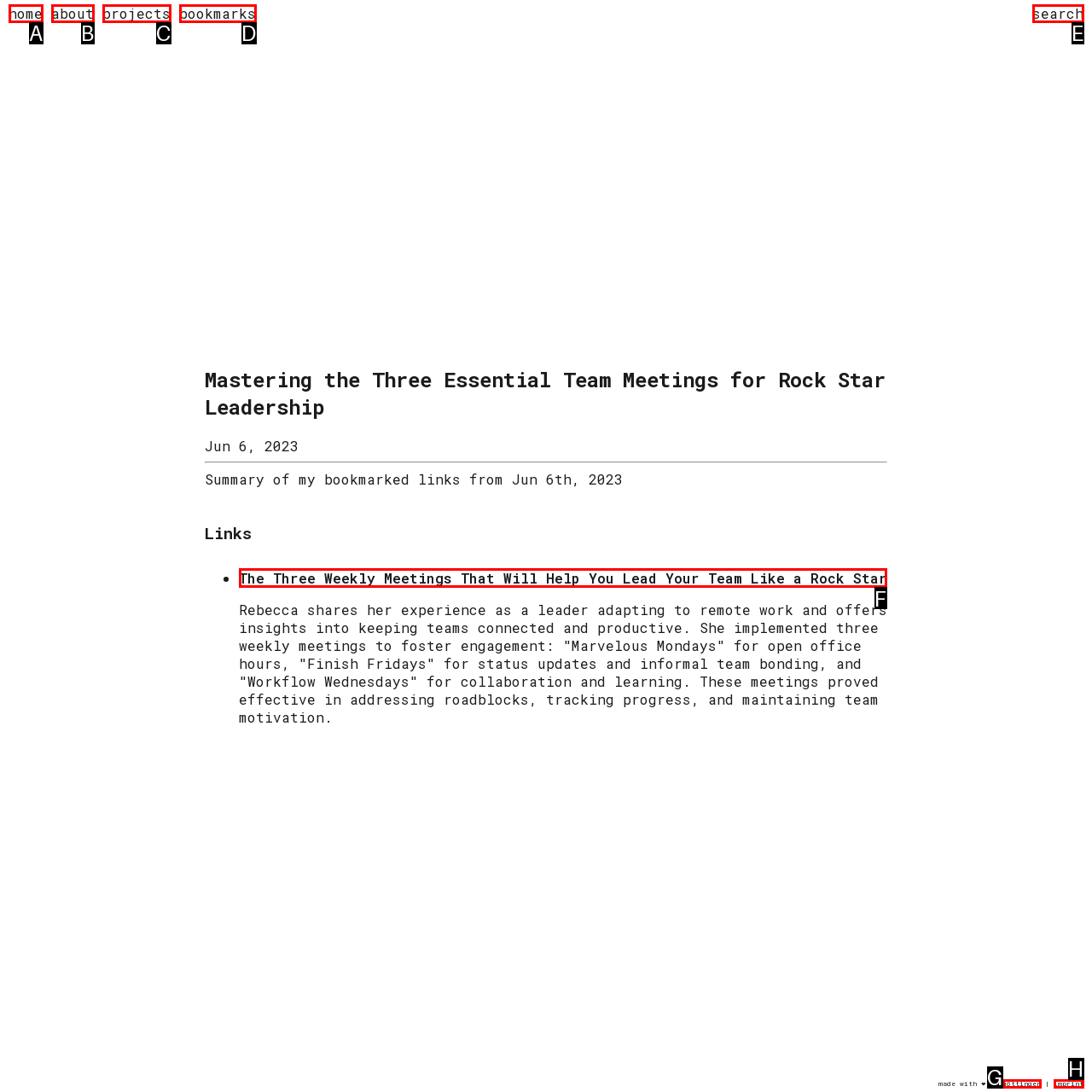Point out the HTML element I should click to achieve the following: visit the link about rock star leadership Reply with the letter of the selected element.

F